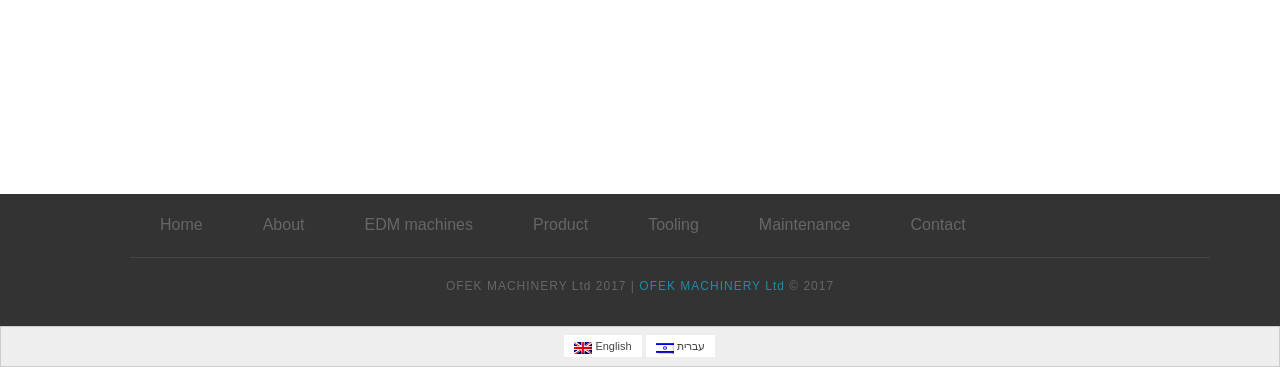Identify the bounding box coordinates of the section that should be clicked to achieve the task described: "switch to English".

[0.441, 0.913, 0.501, 0.973]